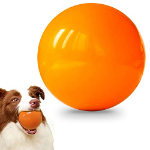Elaborate on the details you observe in the image.

The image features an eye-catching, large, glossy orange ball designed for dogs, positioned prominently to showcase its size and vibrant color. Beside the ball, a playful dog, characterized by its fluffy coat and engaging expression, holds a smaller orange ball in its mouth, highlighting its enthusiasm for play. This visual captures the essence of a fun and durable dog toy, emphasizing the joy and energy of dogs when engaging with such a product. Such toys are often ideal for fetch games, promoting both physical exercise and mental stimulation for pets. The overall scene conveys a playful atmosphere, perfect for pet owners looking for high-quality, robust toys for their furry companions.